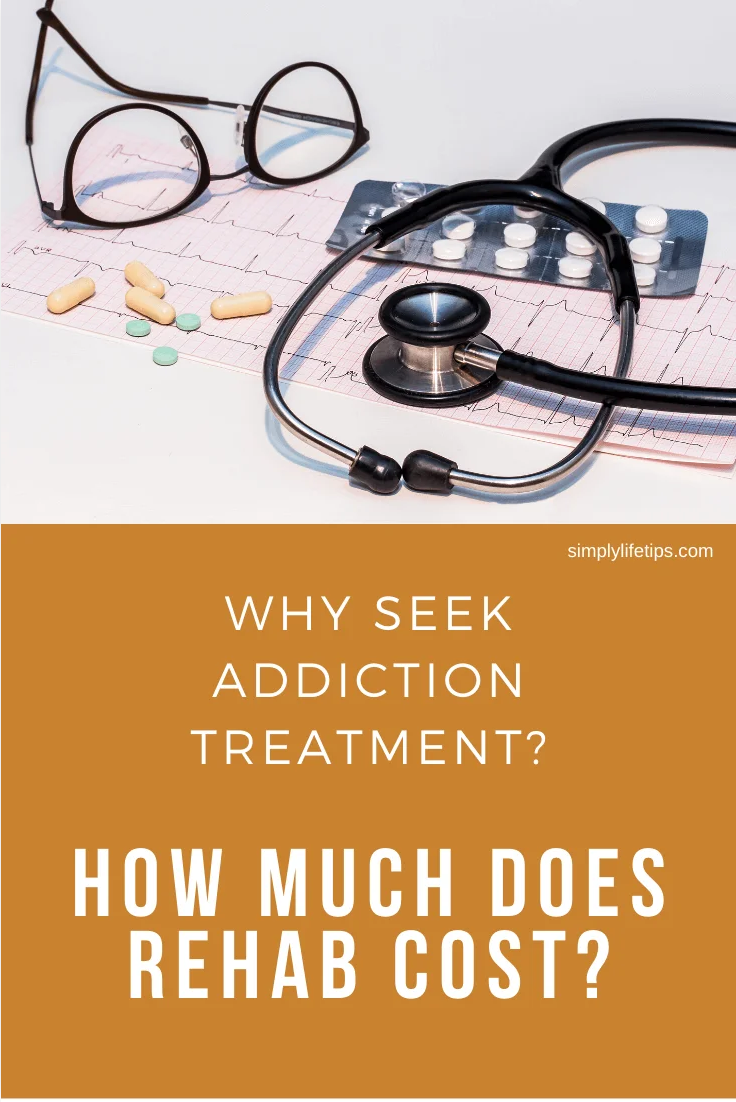What do the scattered capsules represent?
Provide a well-explained and detailed answer to the question.

The scattered capsules, which are a mix of green and beige, are likely representing the medication that is often involved in addiction treatment, and the complexities that come with it, such as the different types of medications, dosages, and potential interactions, highlighting the multifaceted nature of addiction recovery.